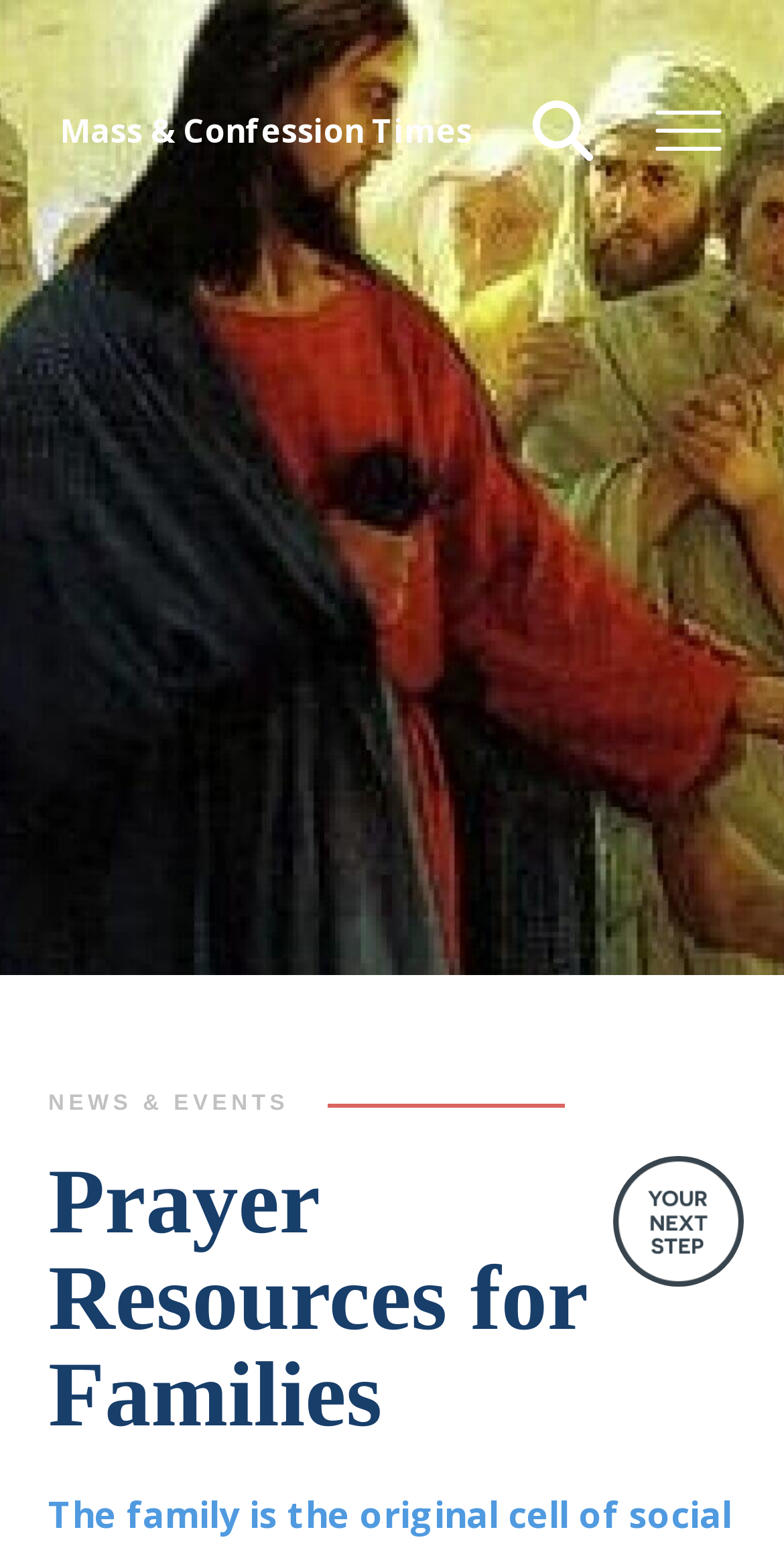How many headings are there on the webpage?
Please use the visual content to give a single word or phrase answer.

2